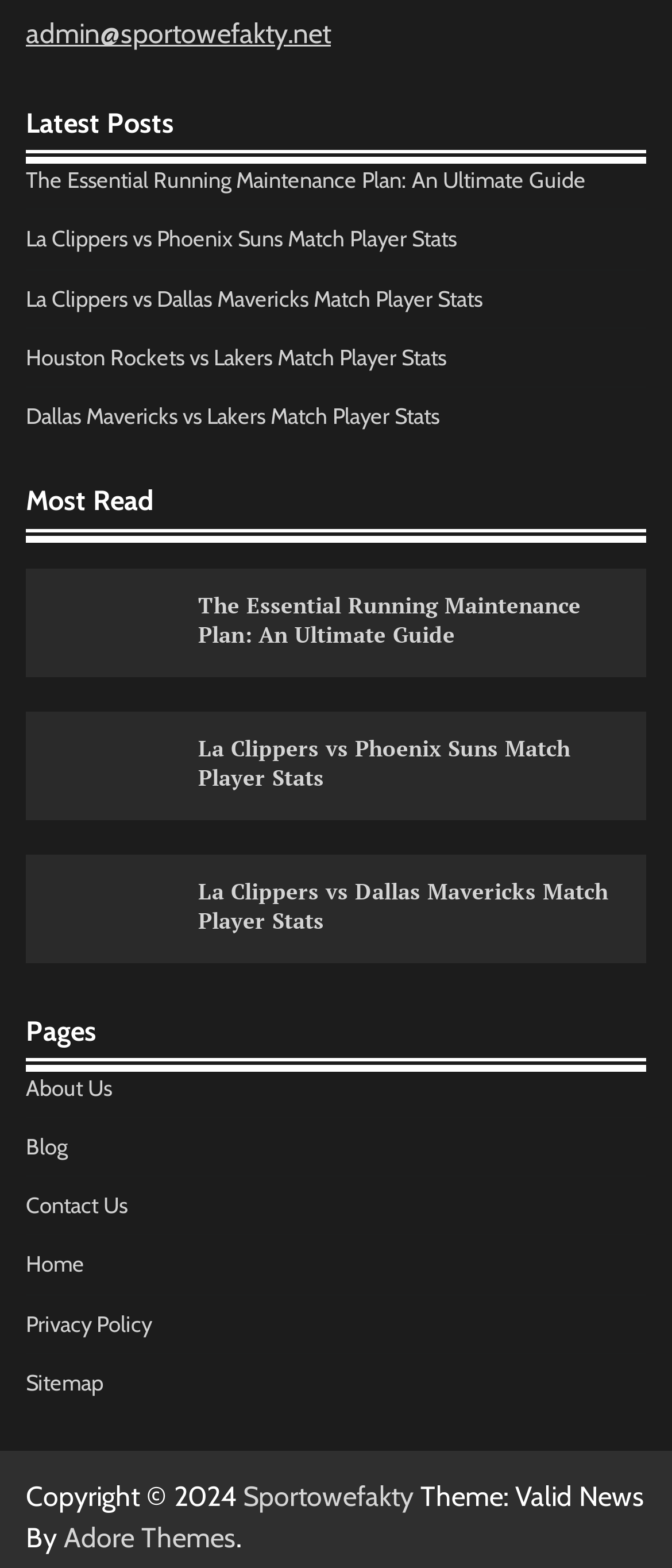Find the bounding box coordinates of the clickable area required to complete the following action: "Check the 'Most Read' section".

[0.038, 0.309, 0.962, 0.346]